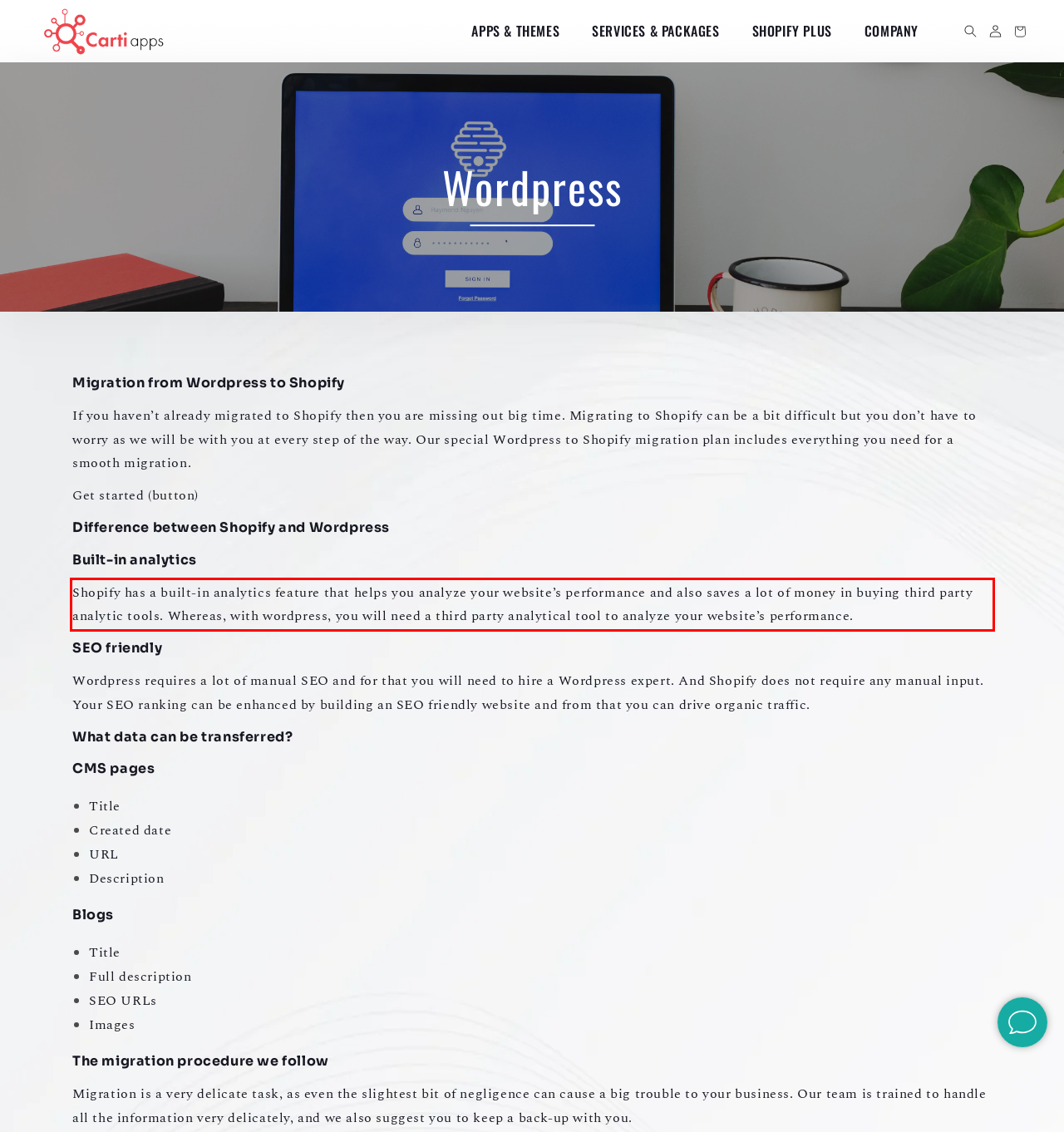You are given a screenshot of a webpage with a UI element highlighted by a red bounding box. Please perform OCR on the text content within this red bounding box.

Shopify has a built-in analytics feature that helps you analyze your website’s performance and also saves a lot of money in buying third party analytic tools. Whereas, with wordpress, you will need a third party analytical tool to analyze your website’s performance.